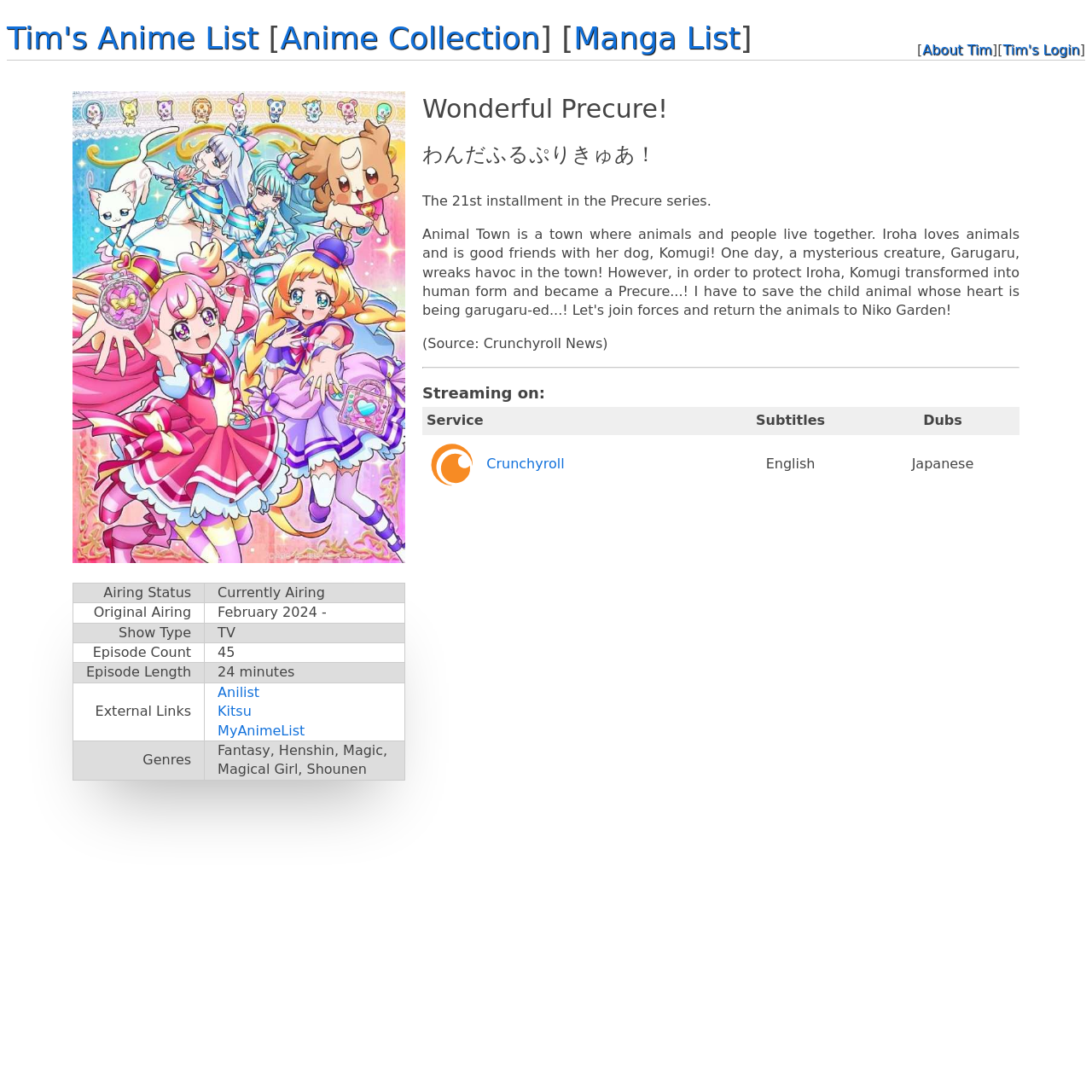What is the episode length of the anime?
Craft a detailed and extensive response to the question.

I obtained the answer by analyzing the table element on the webpage, specifically the row with the gridcell containing the text 'Episode Length' and the adjacent gridcell containing the text '24 minutes'.